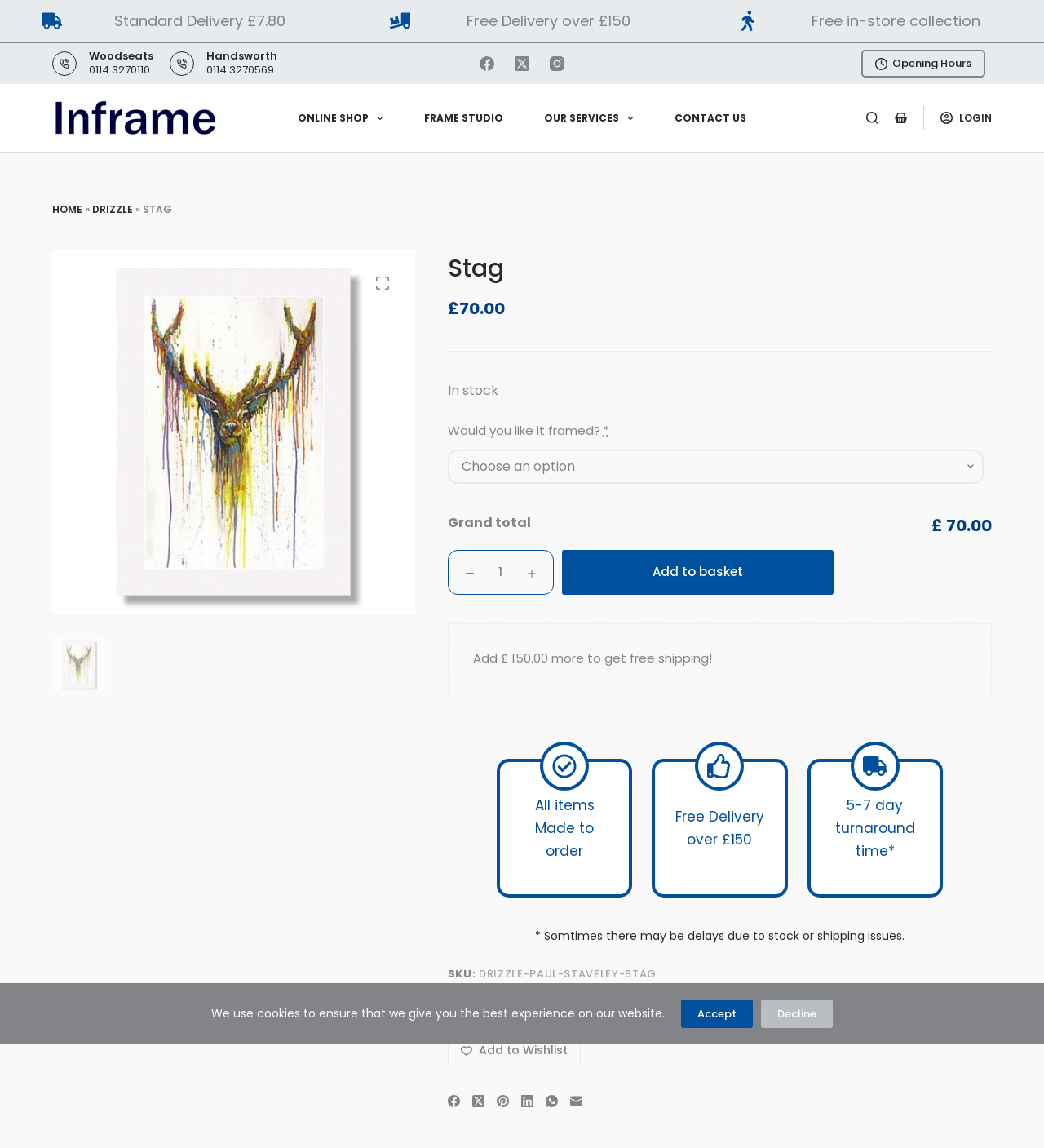What is the estimated turnaround time for made-to-order items?
Please provide a single word or phrase answer based on the image.

5-7 days